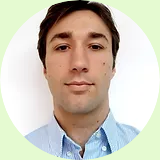What is Andrea dedicated to?
Please respond to the question with a detailed and informative answer.

Andrea Sebastiano Tribulado is a volunteer dedicated to environmental causes, and this image is part of a profile highlighting his engagement in volunteer work, emphasizing his commitment to conservation efforts and environmental education.